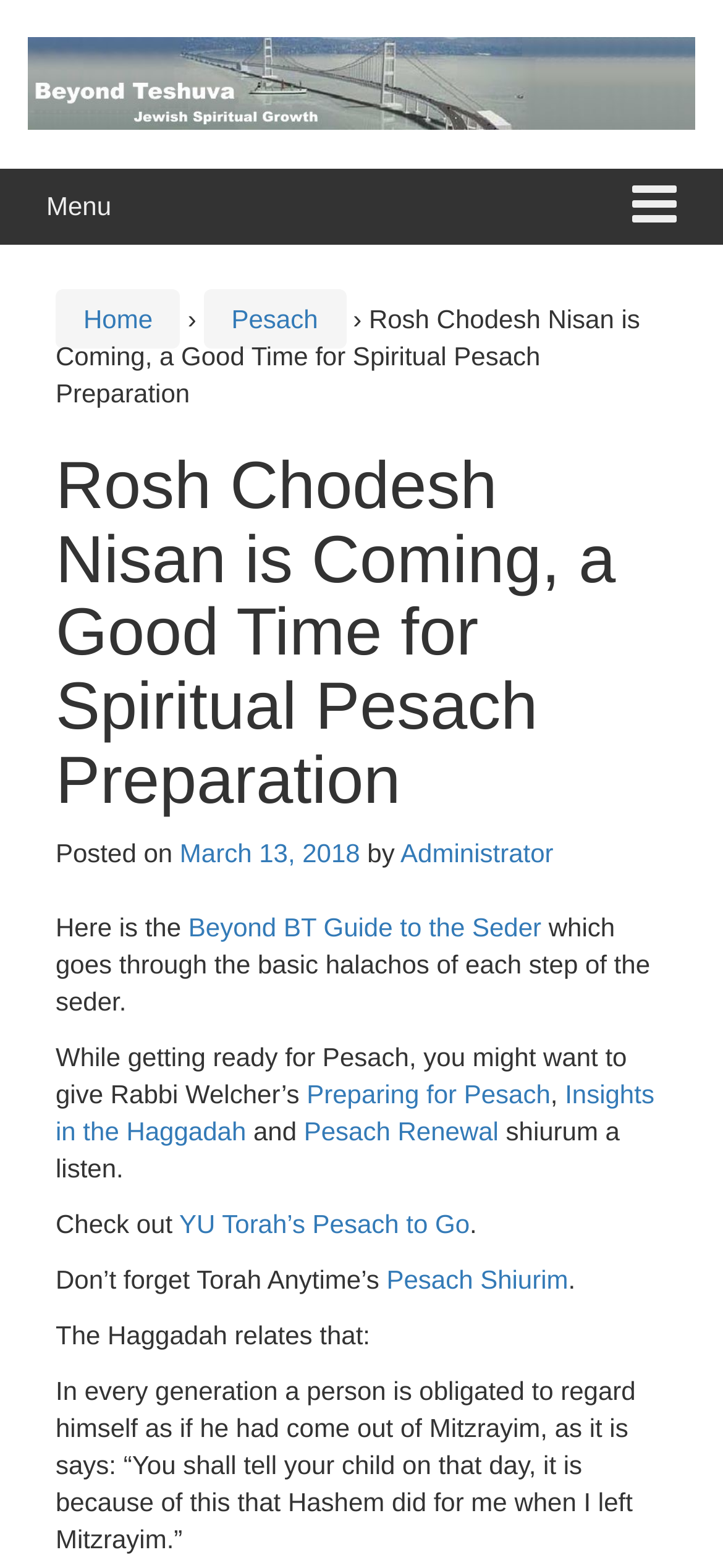How many links are there in the first paragraph?
Based on the visual, give a brief answer using one word or a short phrase.

2